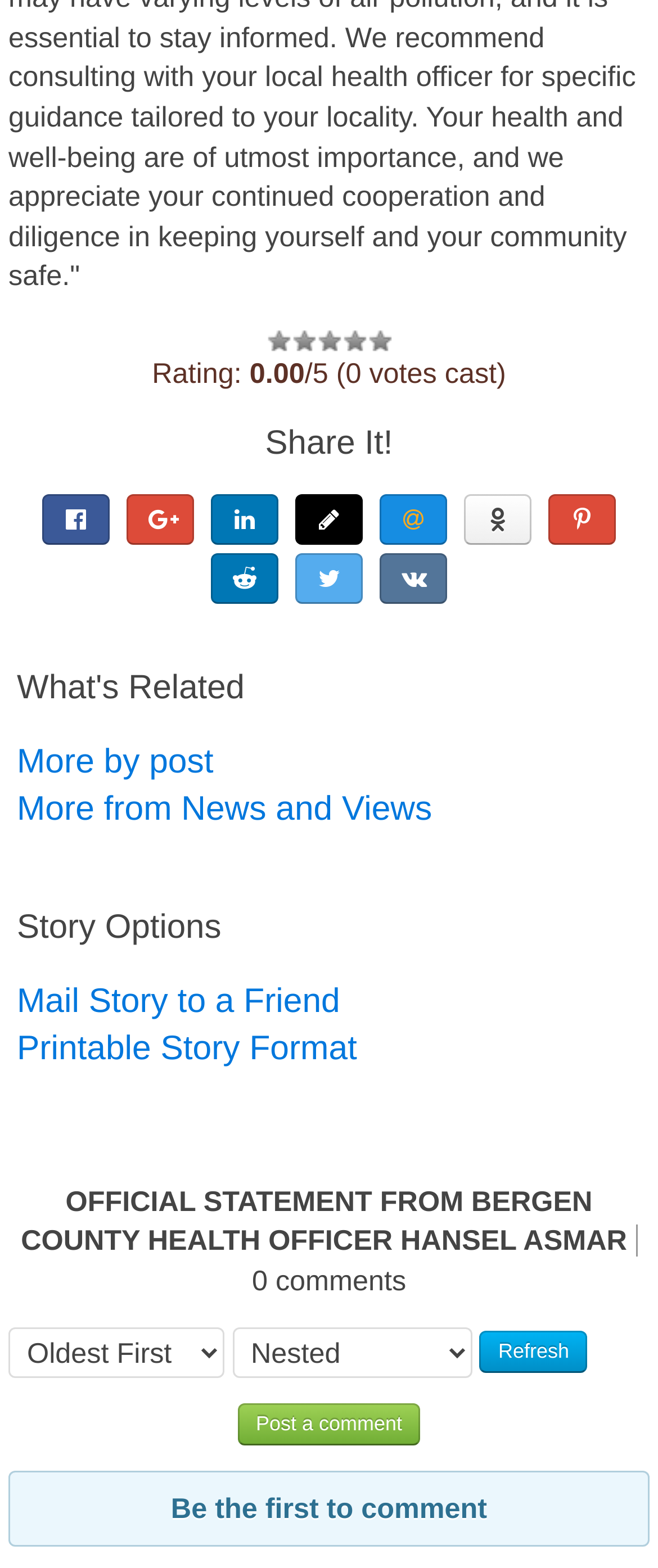Determine the bounding box coordinates of the clickable element to achieve the following action: 'Share it on social media'. Provide the coordinates as four float values between 0 and 1, formatted as [left, top, right, bottom].

[0.064, 0.315, 0.167, 0.348]